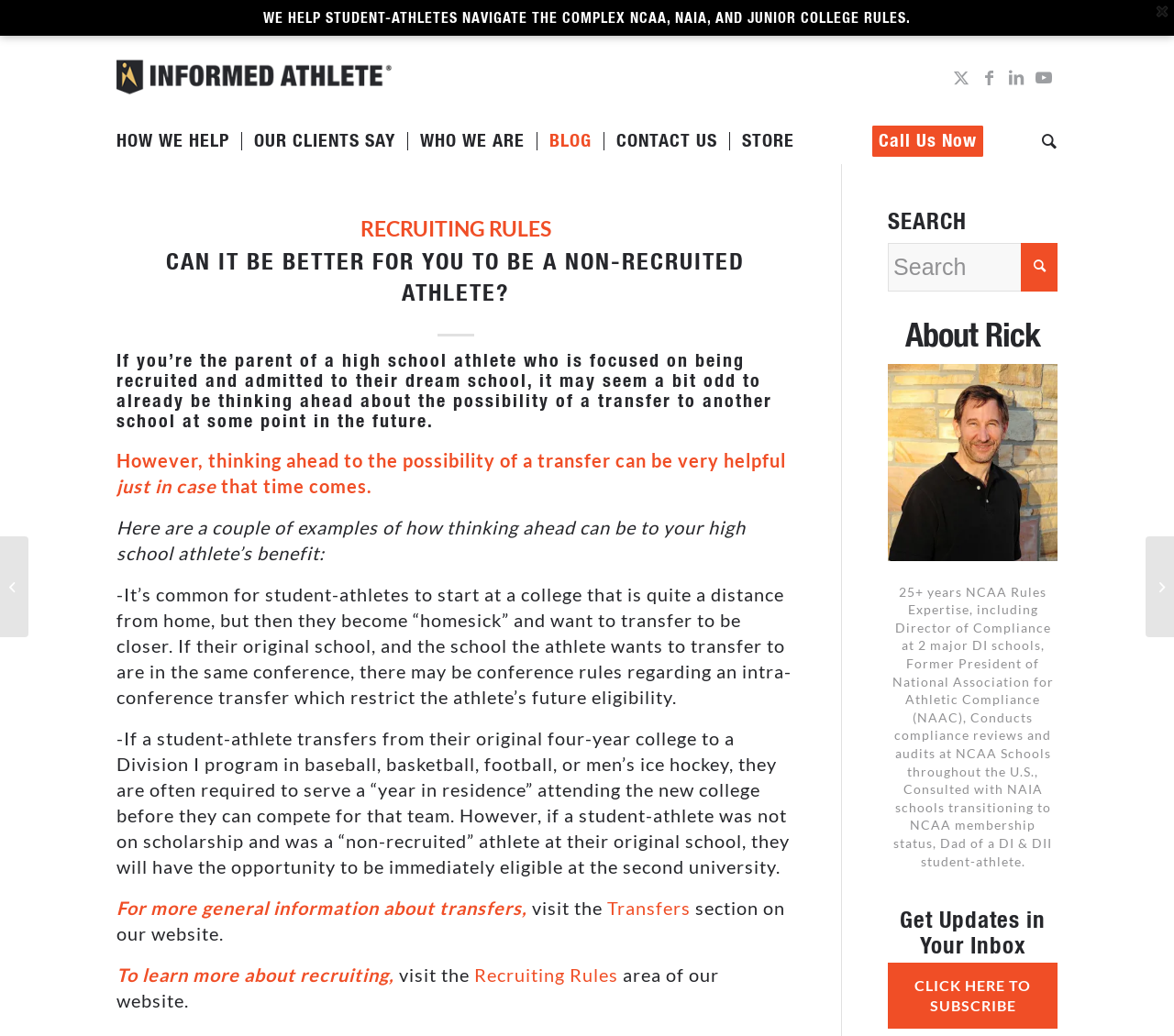Locate and extract the text of the main heading on the webpage.

CAN IT BE BETTER FOR YOU TO BE A NON-RECRUITED ATHLETE?